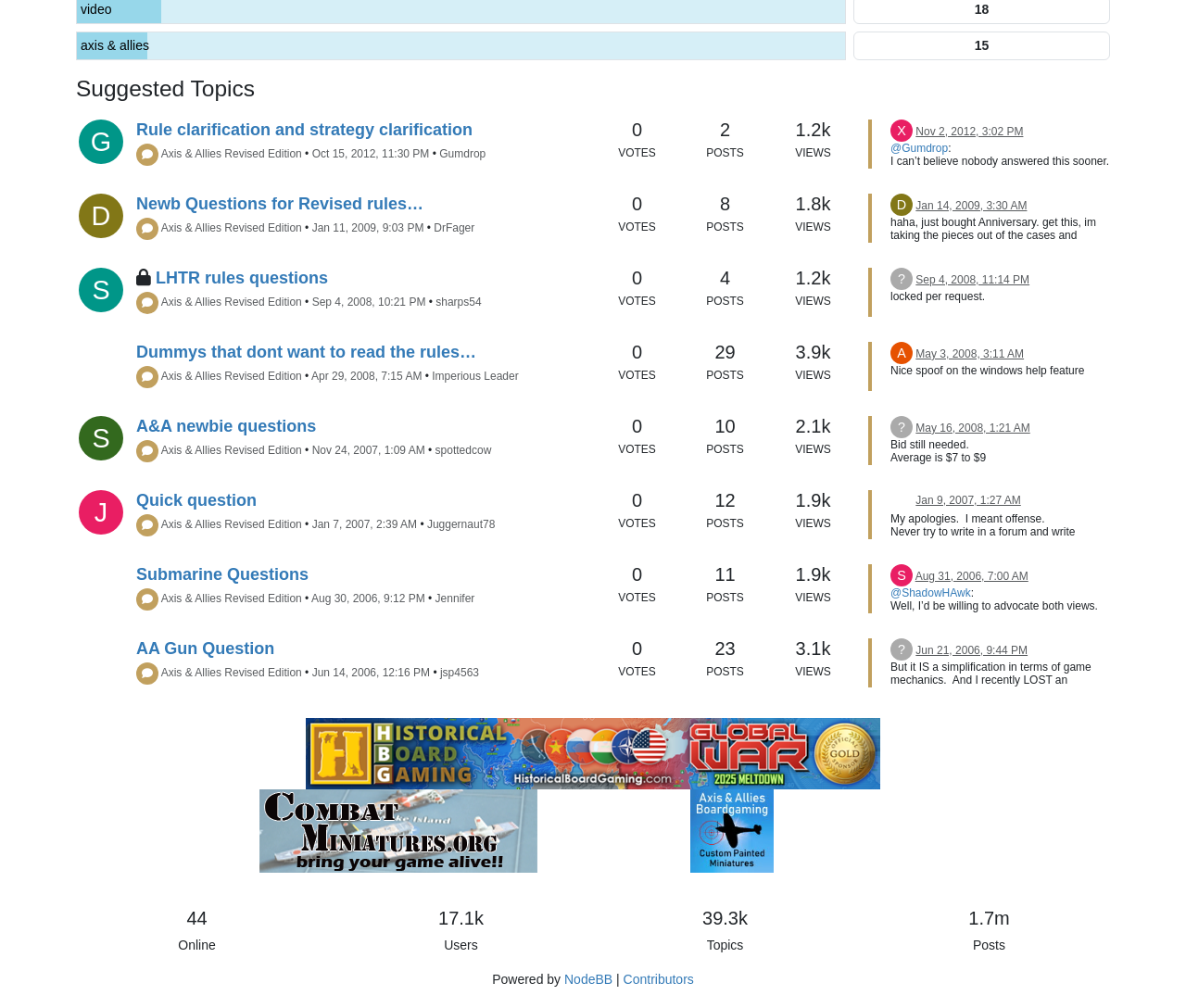Using the format (top-left x, top-left y, bottom-right x, bottom-right y), provide the bounding box coordinates for the described UI element. All values should be floating point numbers between 0 and 1: Nov 2, 2012, 3:02 PM

[0.772, 0.124, 0.863, 0.137]